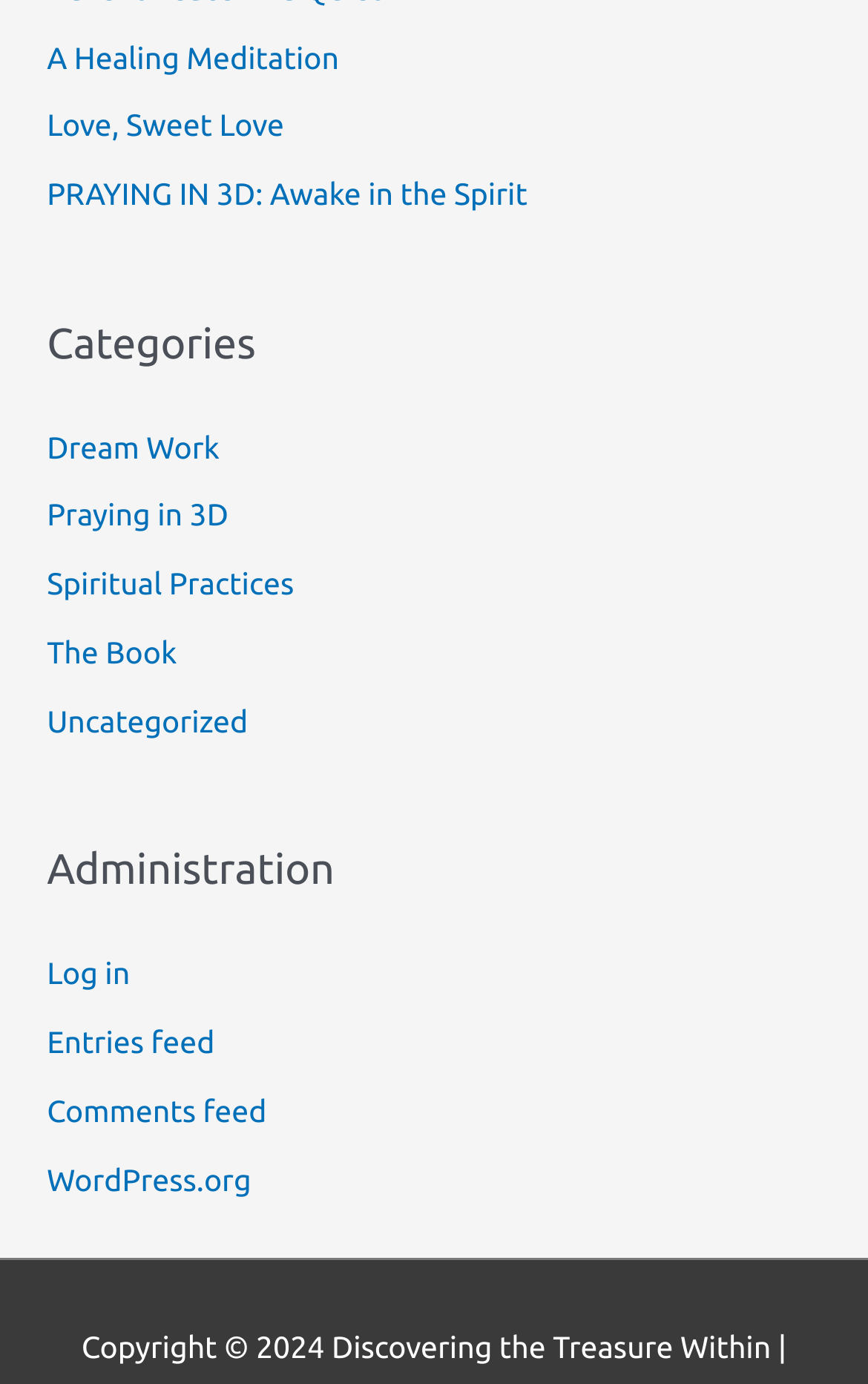Please determine the bounding box coordinates for the element that should be clicked to follow these instructions: "Log in".

[0.054, 0.691, 0.15, 0.716]